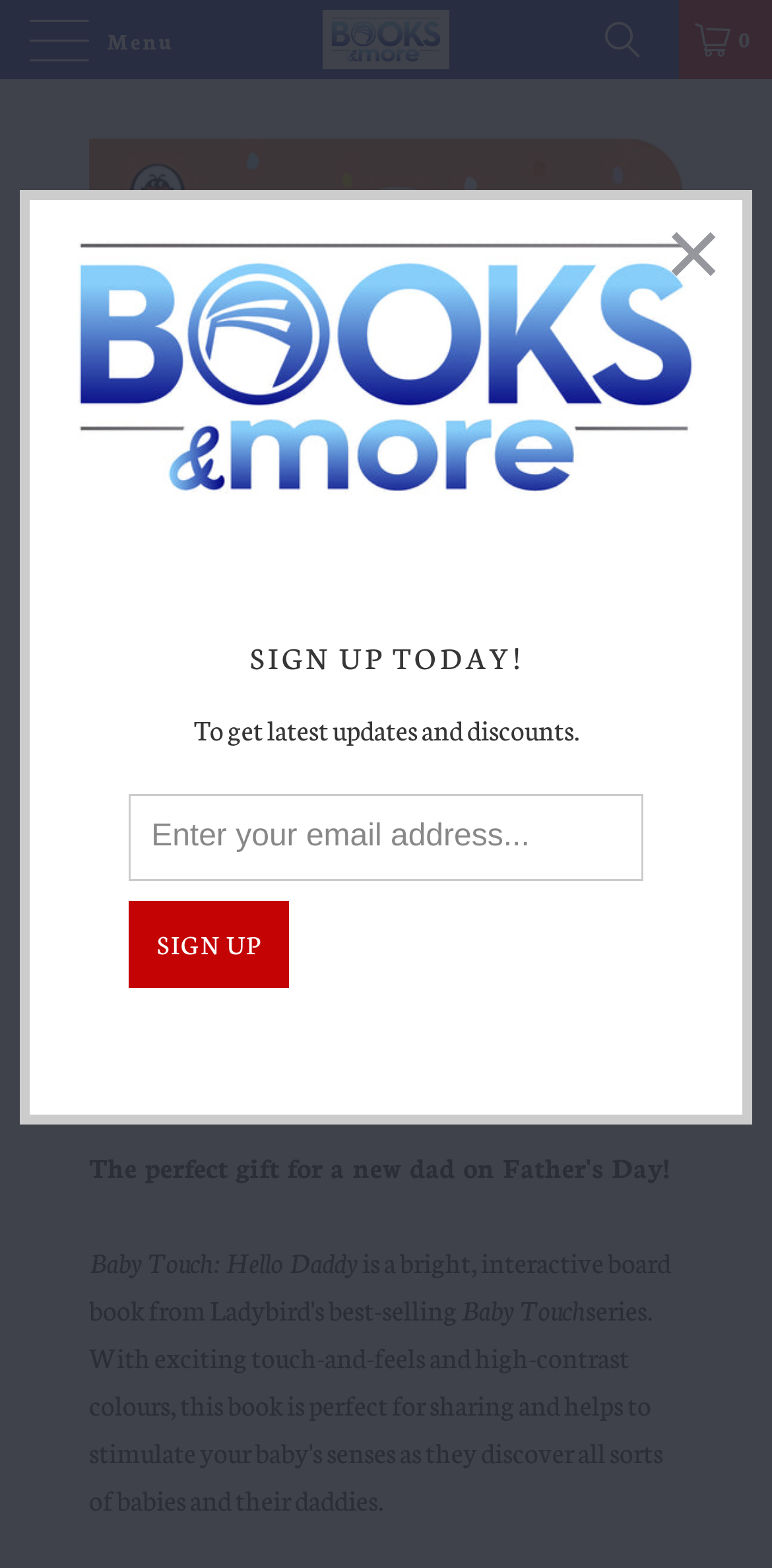What is the name of the book?
Please use the image to deliver a detailed and complete answer.

I found the name of the book by looking at the static text element that displays the book title, which is 'Baby Touch: Hello Daddy'.